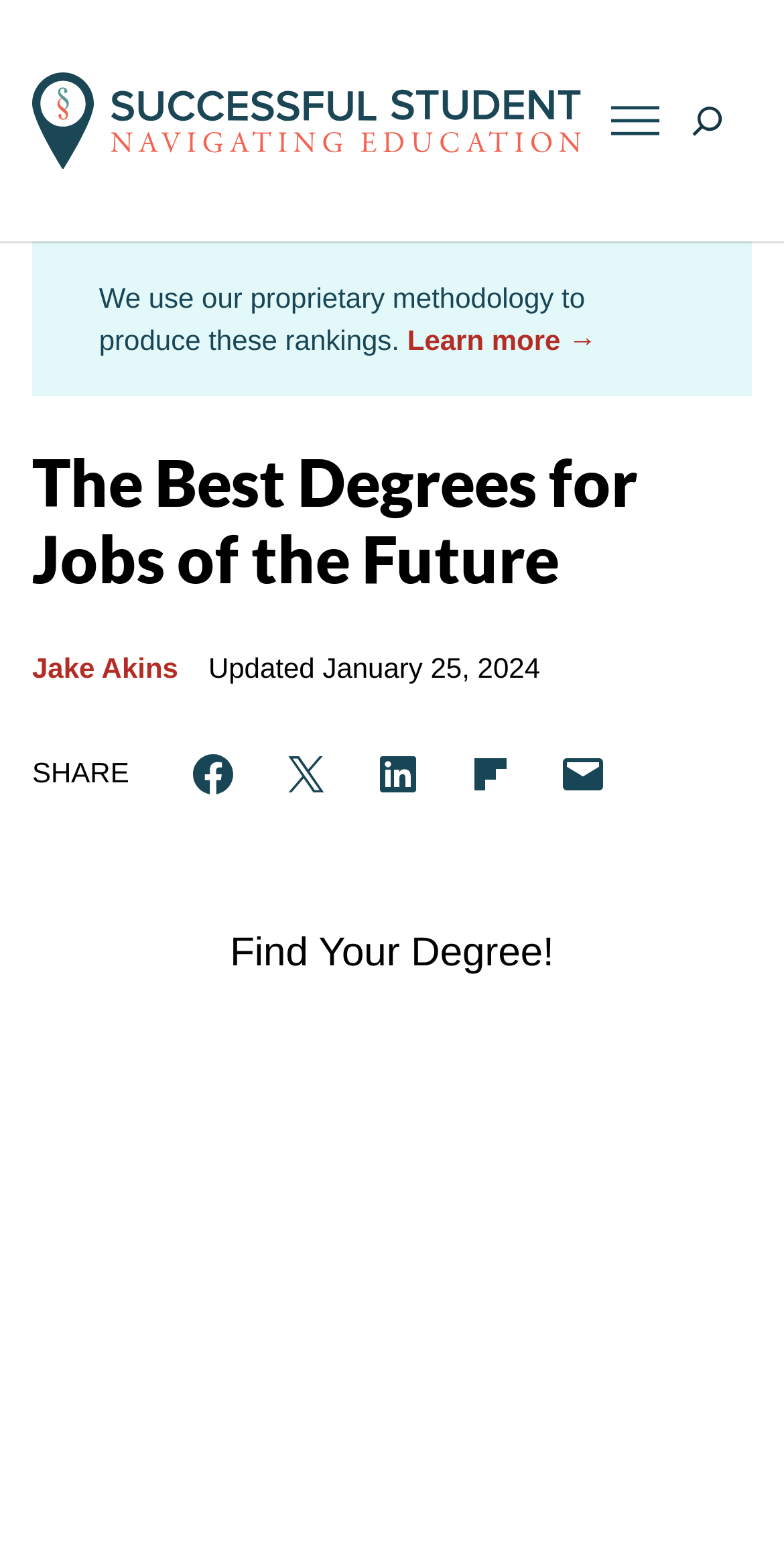Please determine the bounding box coordinates of the clickable area required to carry out the following instruction: "Expand search field". The coordinates must be four float numbers between 0 and 1, represented as [left, top, right, bottom].

[0.846, 0.049, 0.897, 0.106]